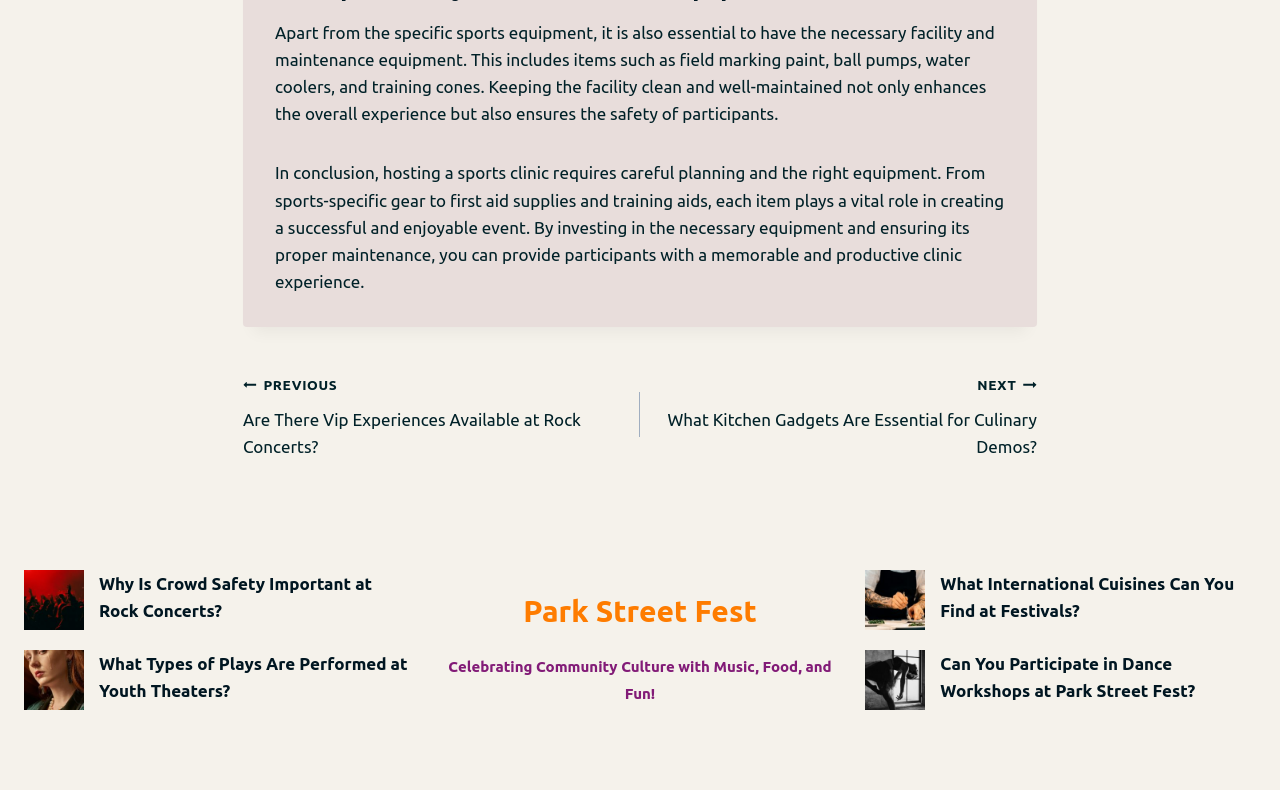Answer the question with a single word or phrase: 
What is the purpose of the navigation section?

Post navigation